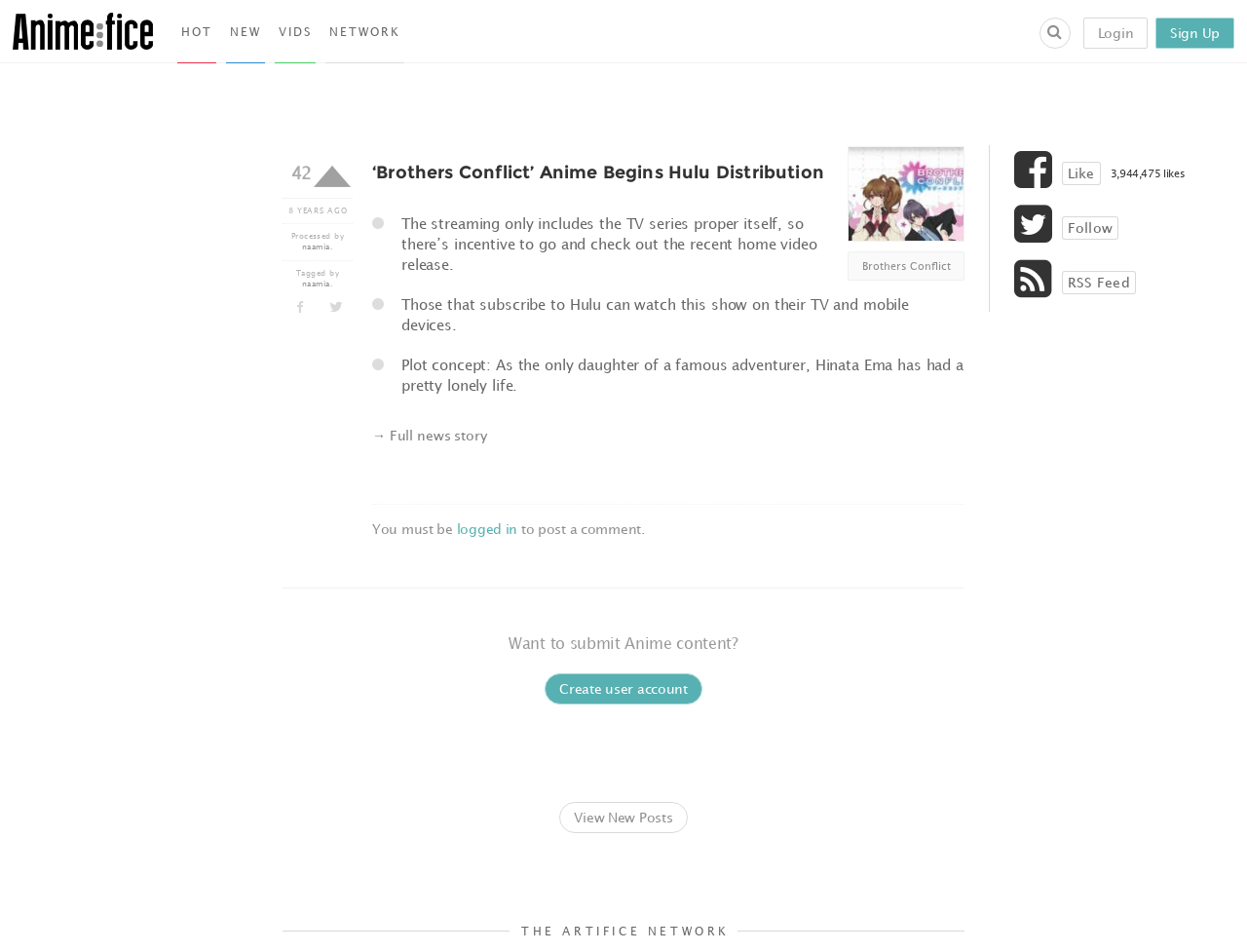What is the name of the anime?
Examine the image and give a concise answer in one word or a short phrase.

Brothers Conflict